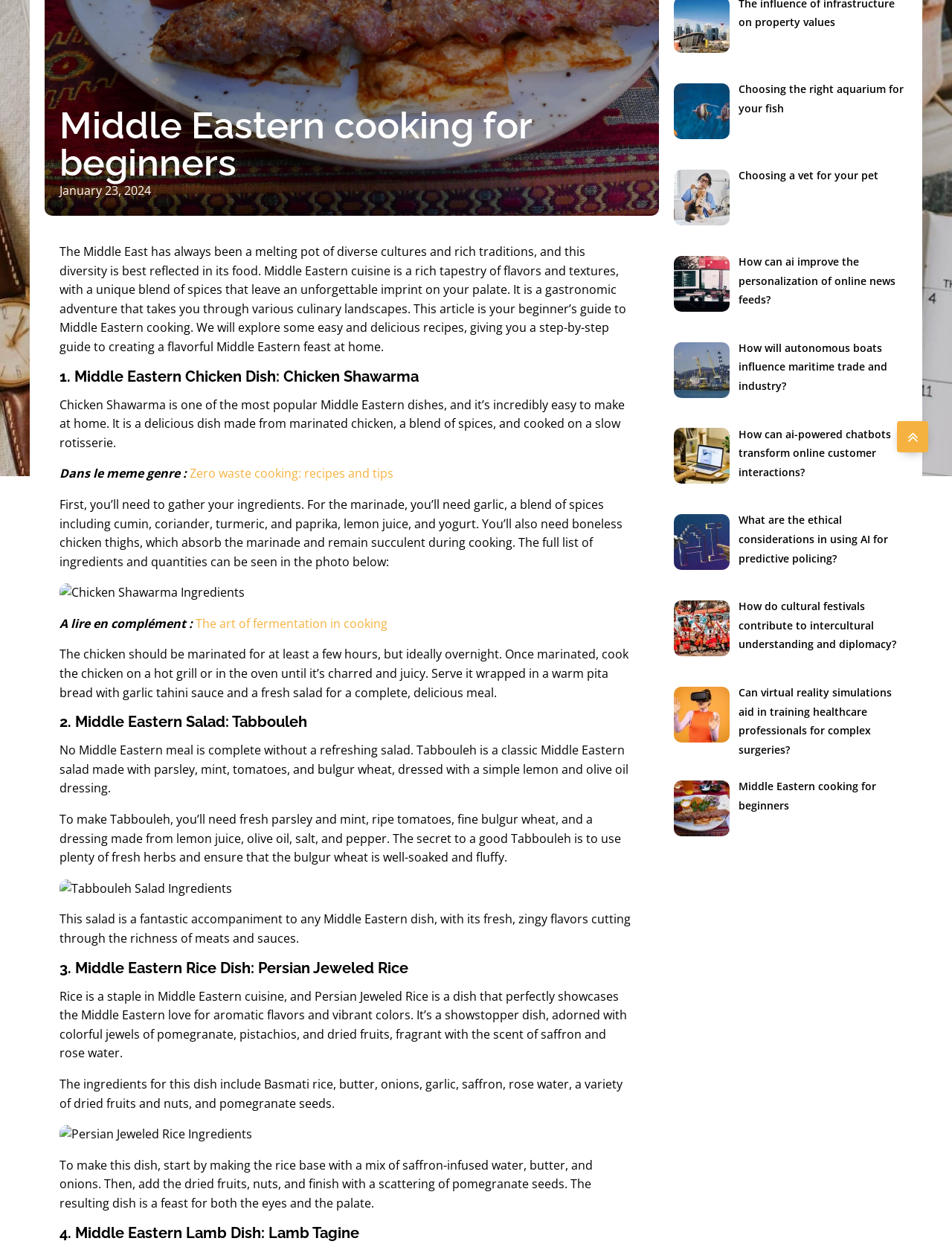Provide the bounding box coordinates for the specified HTML element described in this description: "Middle Eastern cooking for beginners". The coordinates should be four float numbers ranging from 0 to 1, in the format [left, top, right, bottom].

[0.776, 0.624, 0.92, 0.652]